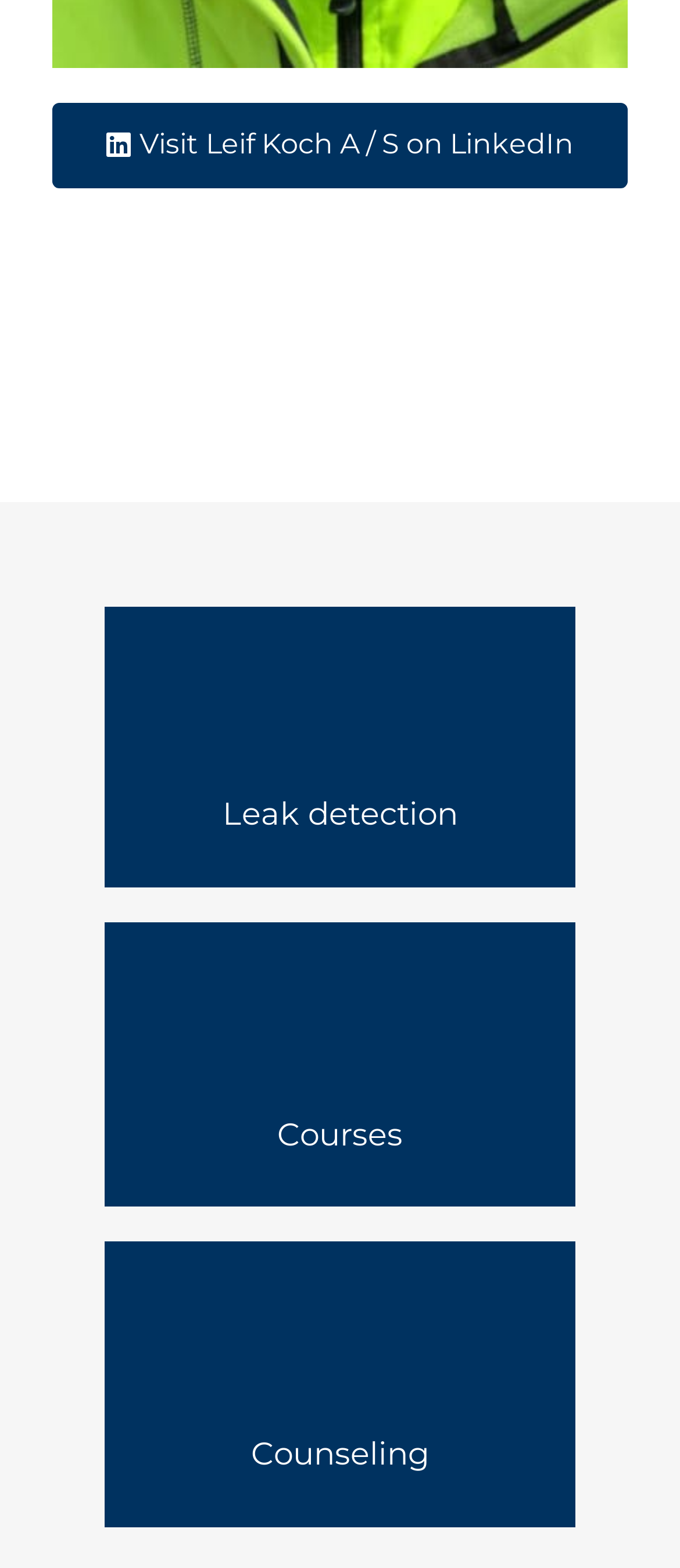Utilize the information from the image to answer the question in detail:
What are the three main services offered?

The three main services offered by the company can be inferred from the headings on the page, which are 'Leak detection', 'Courses', and 'Counseling'. Each of these headings has a corresponding link below it.